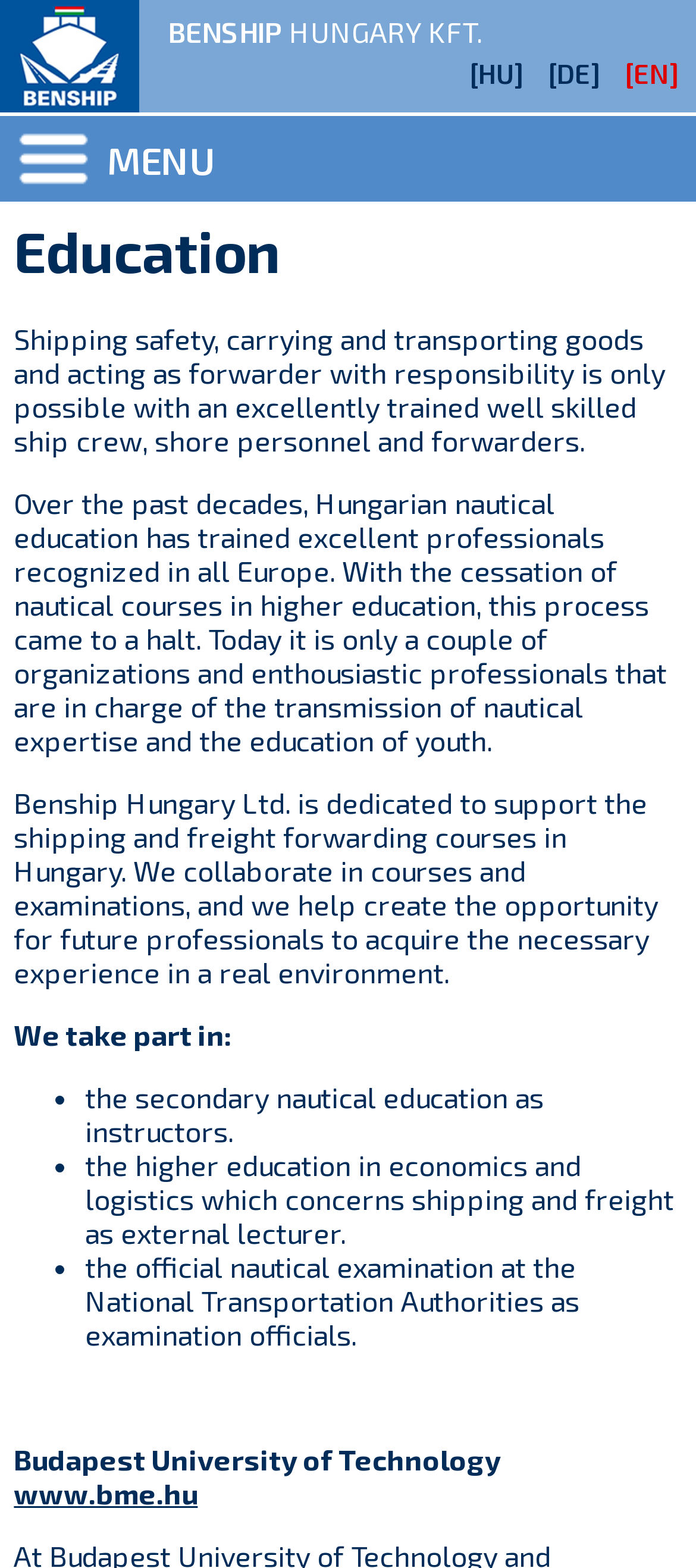Provide a brief response to the question below using a single word or phrase: 
What is the topic of the higher education that Benship Hungary Ltd. is involved in?

economics and logistics